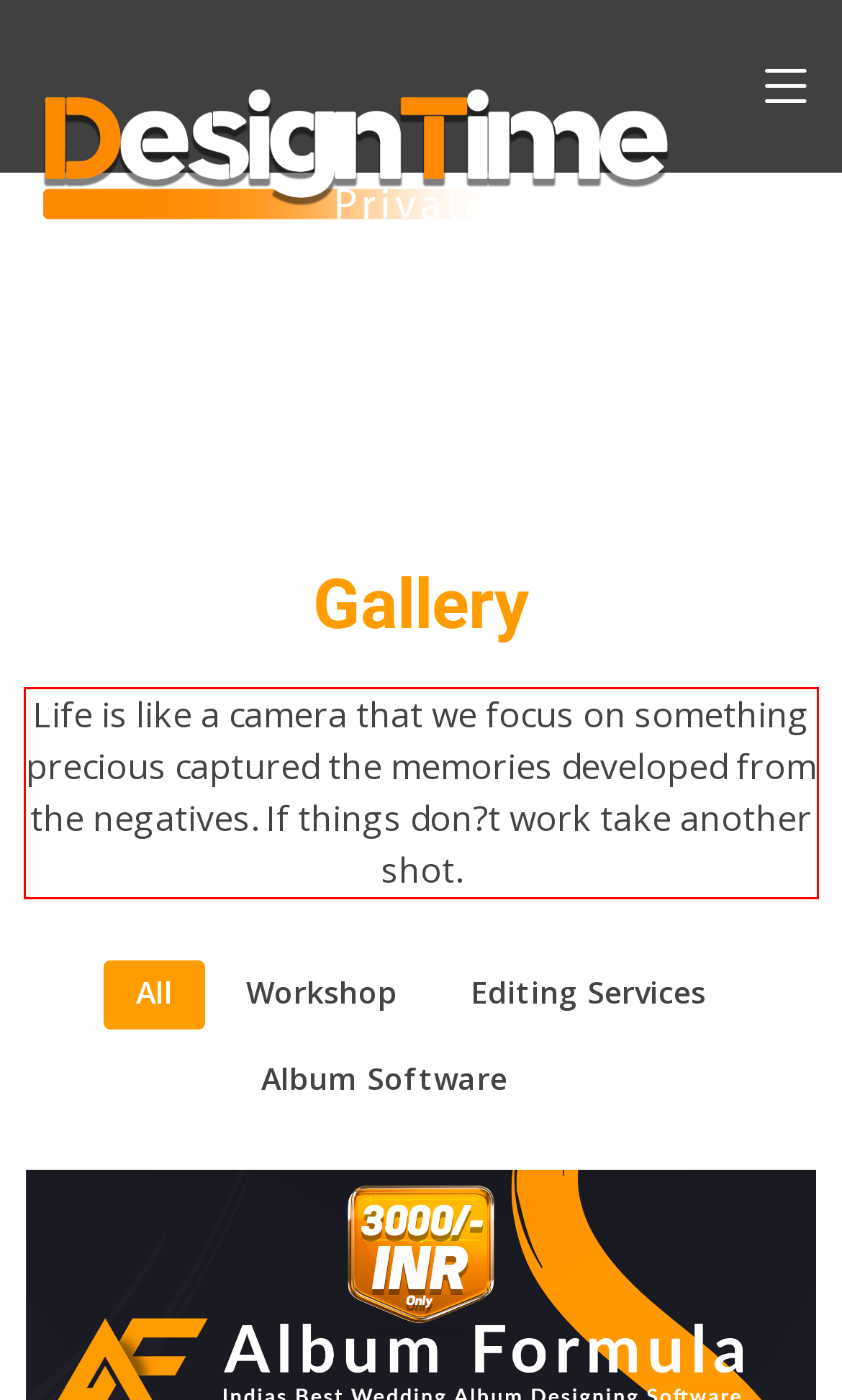Given a webpage screenshot, identify the text inside the red bounding box using OCR and extract it.

Life is like a camera that we focus on something precious captured the memories developed from the negatives. If things don?t work take another shot.